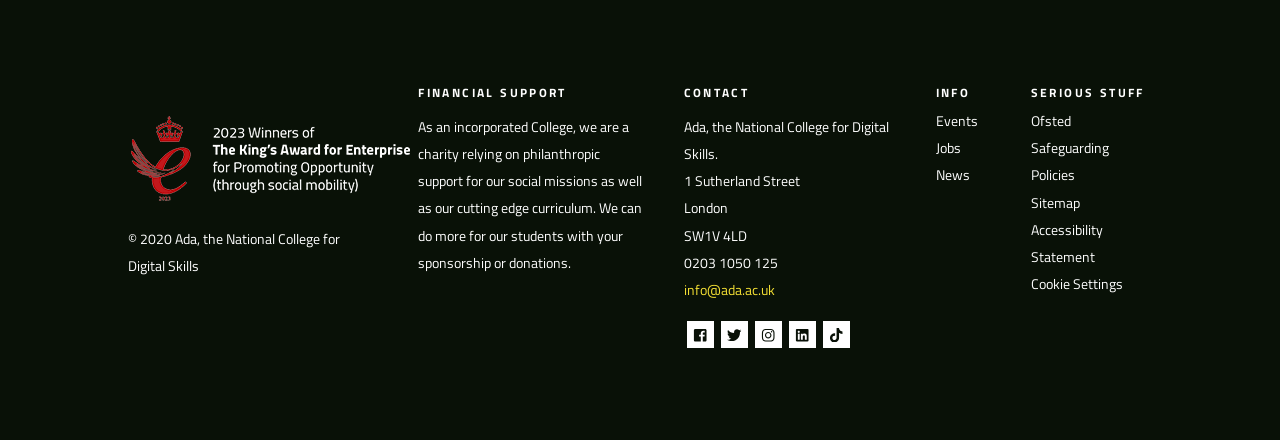Determine the bounding box coordinates of the element that should be clicked to execute the following command: "Click the 'info@ada.ac.uk' email link".

[0.534, 0.636, 0.605, 0.682]